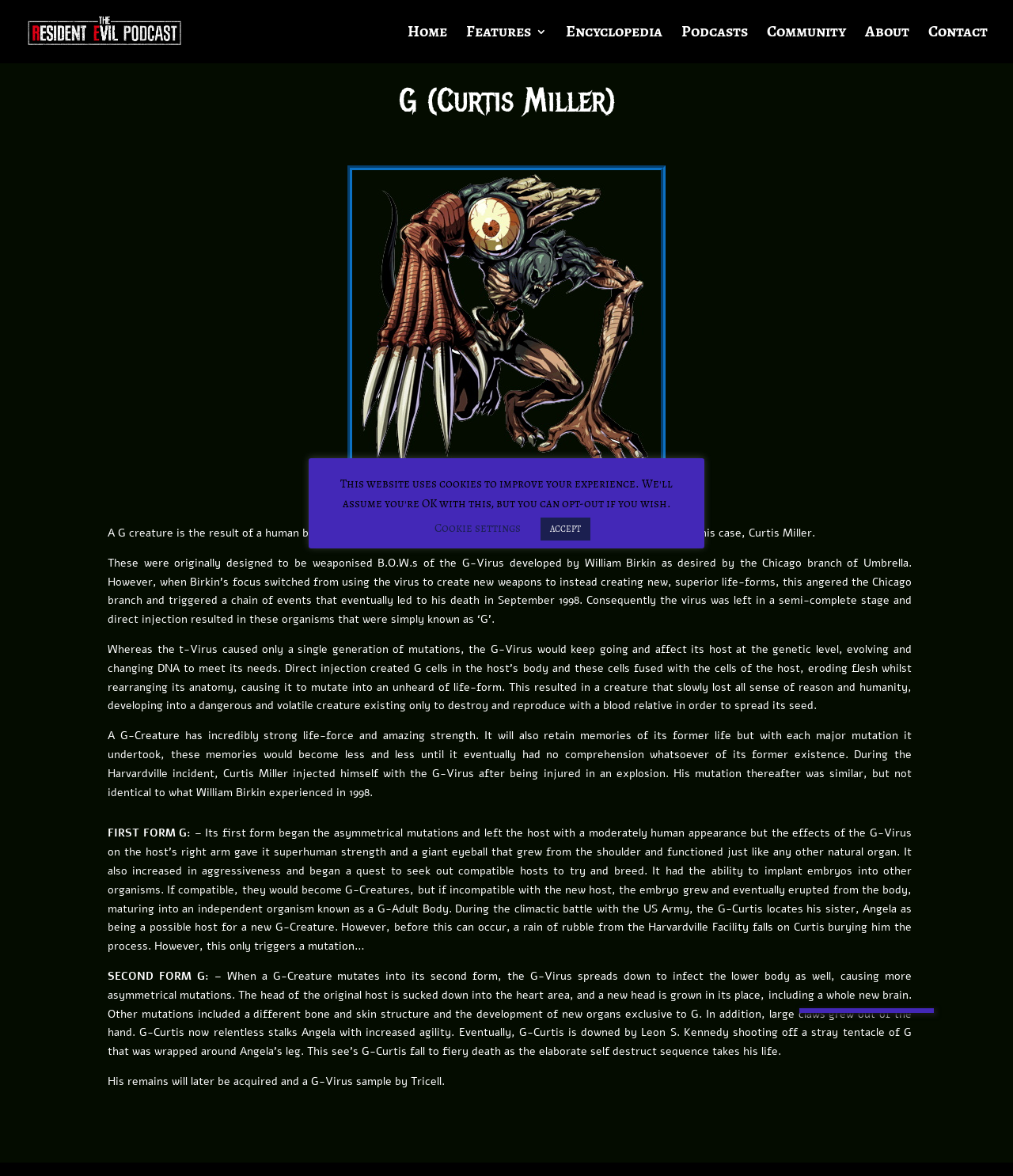Locate the bounding box of the UI element described in the following text: "About".

[0.854, 0.022, 0.898, 0.054]